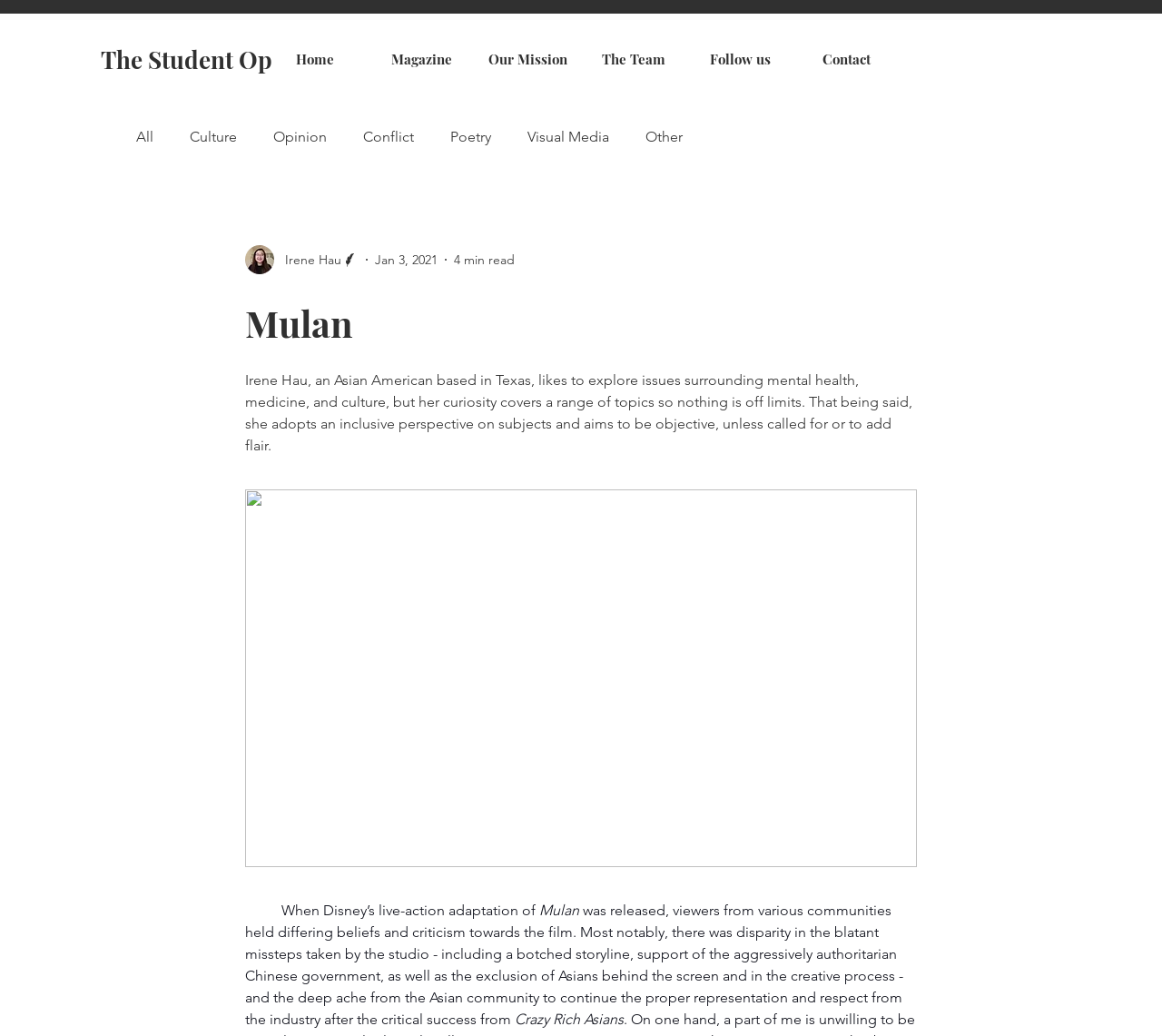Give a short answer using one word or phrase for the question:
What is the category of the article?

Opinion